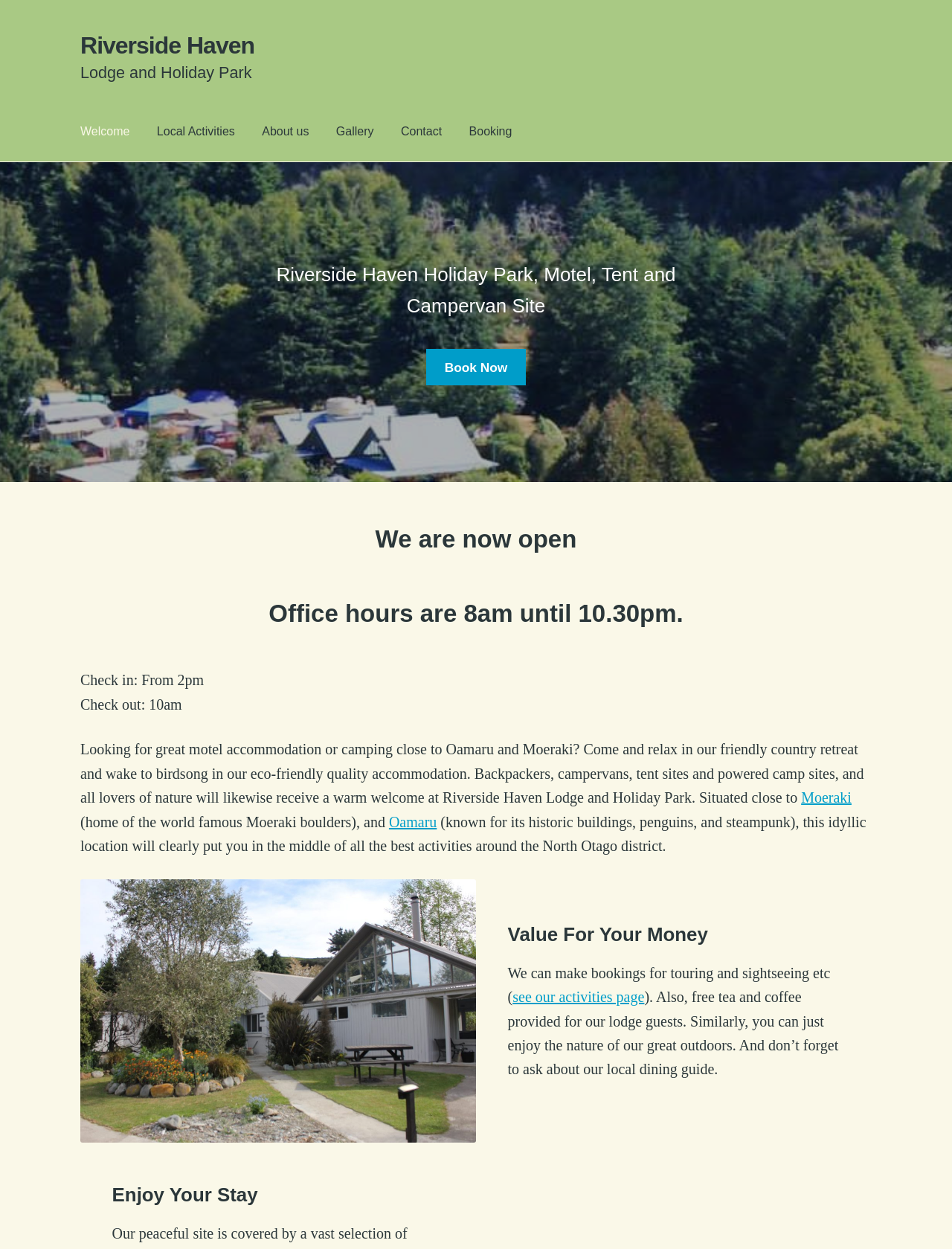What is the check-in time?
Utilize the information in the image to give a detailed answer to the question.

The check-in time can be found in the StaticText element with the text 'Check in: From 2pm', which is located in the main content area of the webpage.